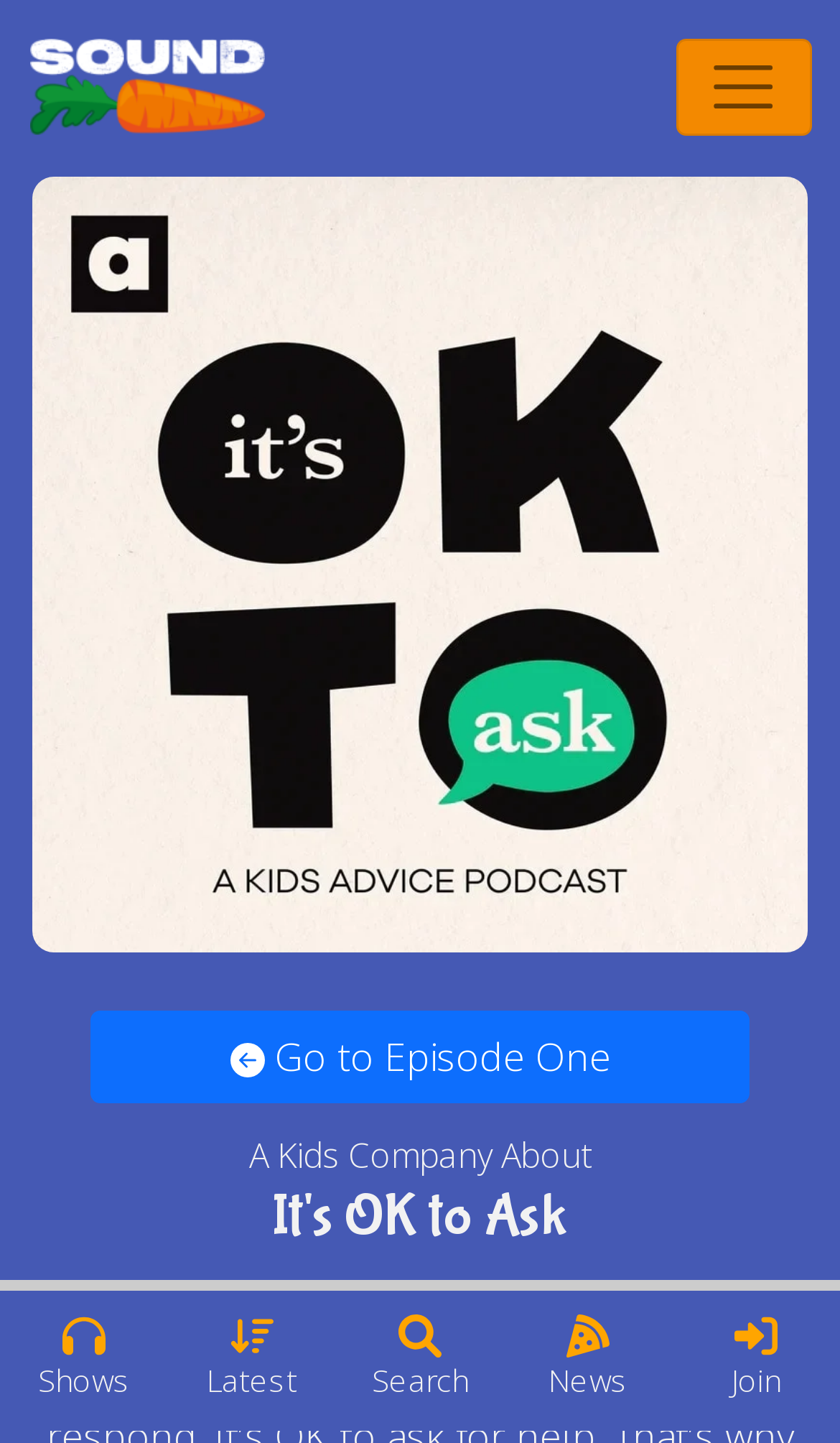Highlight the bounding box coordinates of the element you need to click to perform the following instruction: "Toggle navigation."

[0.804, 0.027, 0.965, 0.094]